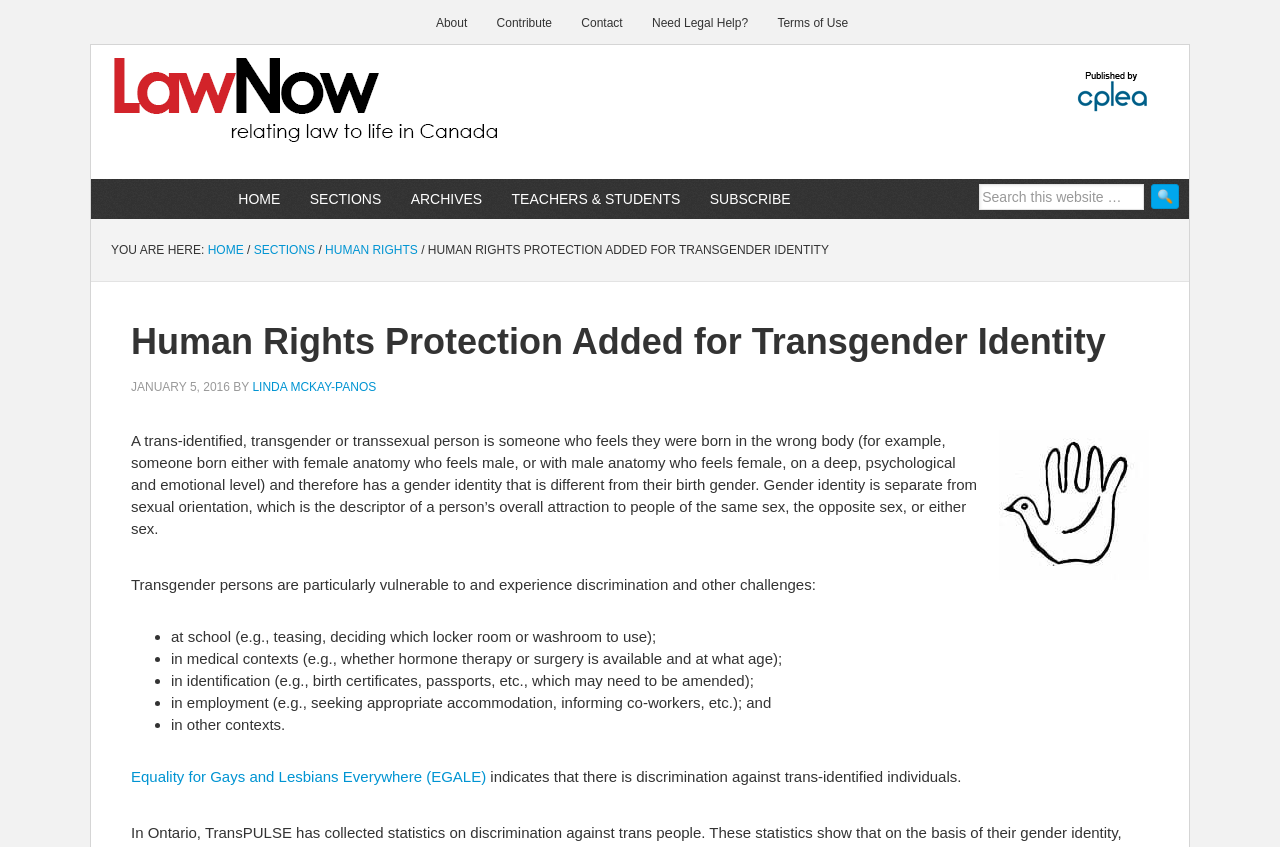Analyze the image and answer the question with as much detail as possible: 
What is the organization mentioned in the article?

The organization is mentioned at the bottom of the article, where it says 'Equality for Gays and Lesbians Everywhere (EGALE) indicates that there is discrimination against trans-identified individuals'.